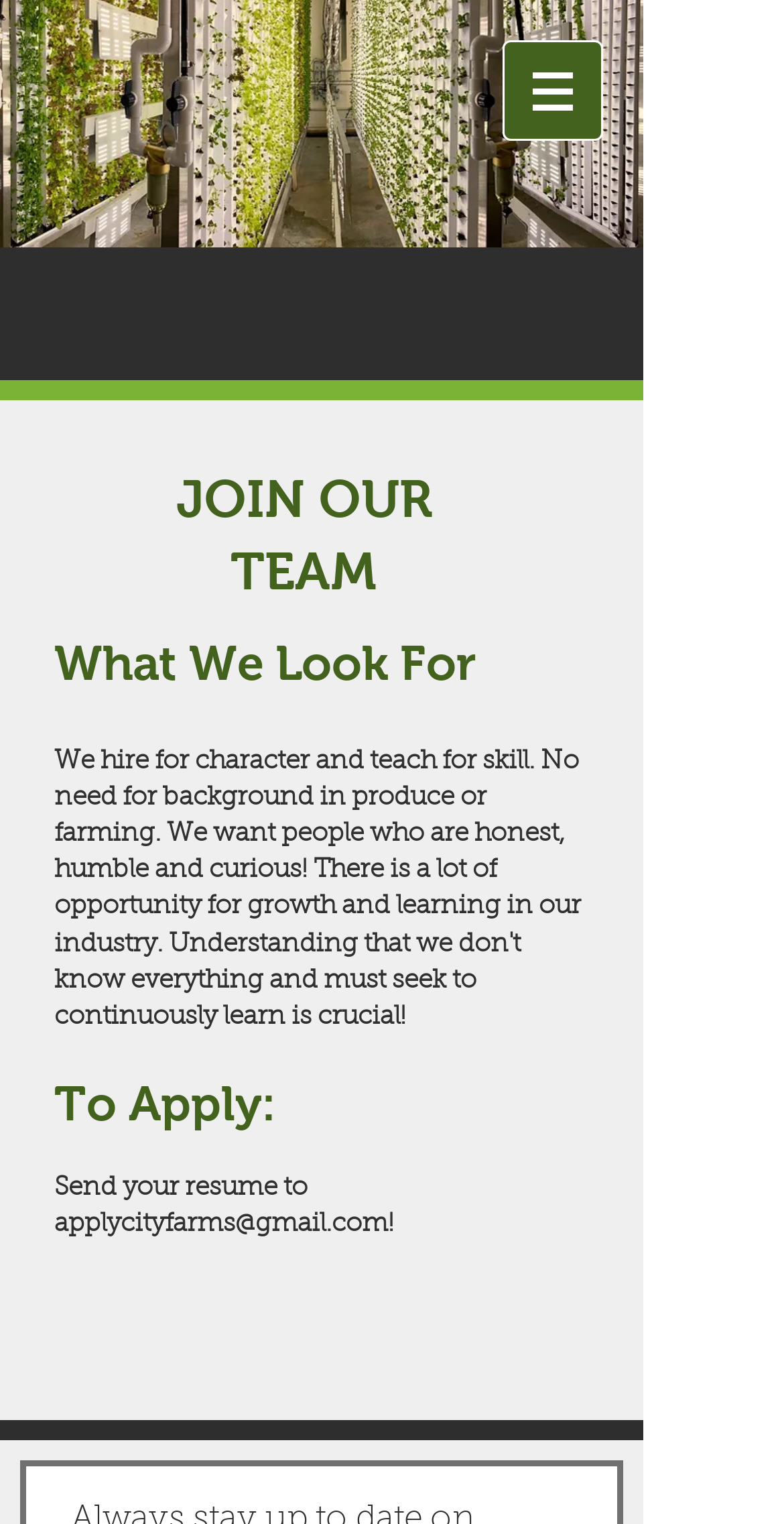Locate the bounding box of the UI element described by: "applycityfarms@gmail.com" in the given webpage screenshot.

[0.069, 0.795, 0.495, 0.812]